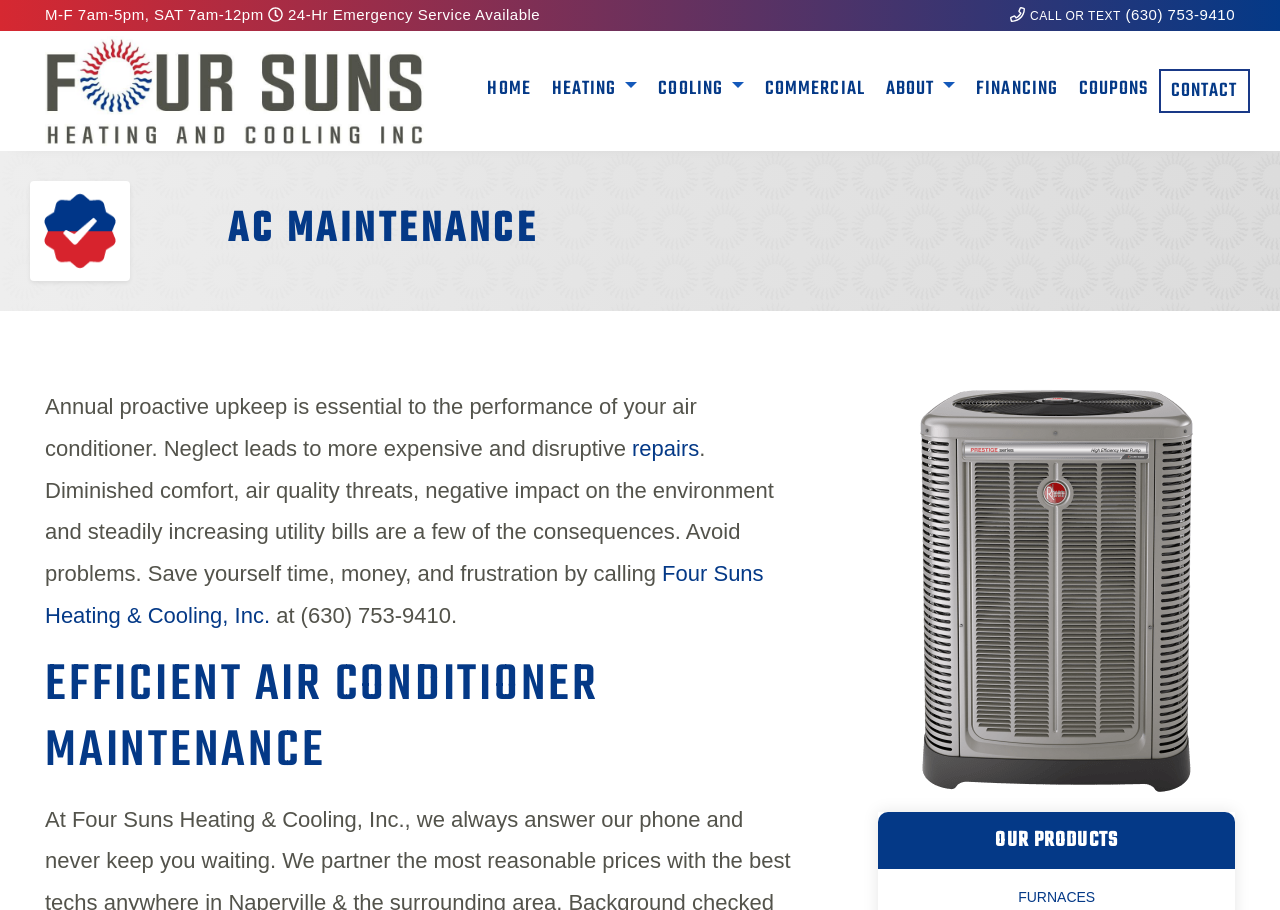Determine the bounding box coordinates of the clickable region to follow the instruction: "Call the phone number".

[0.805, 0.007, 0.965, 0.025]